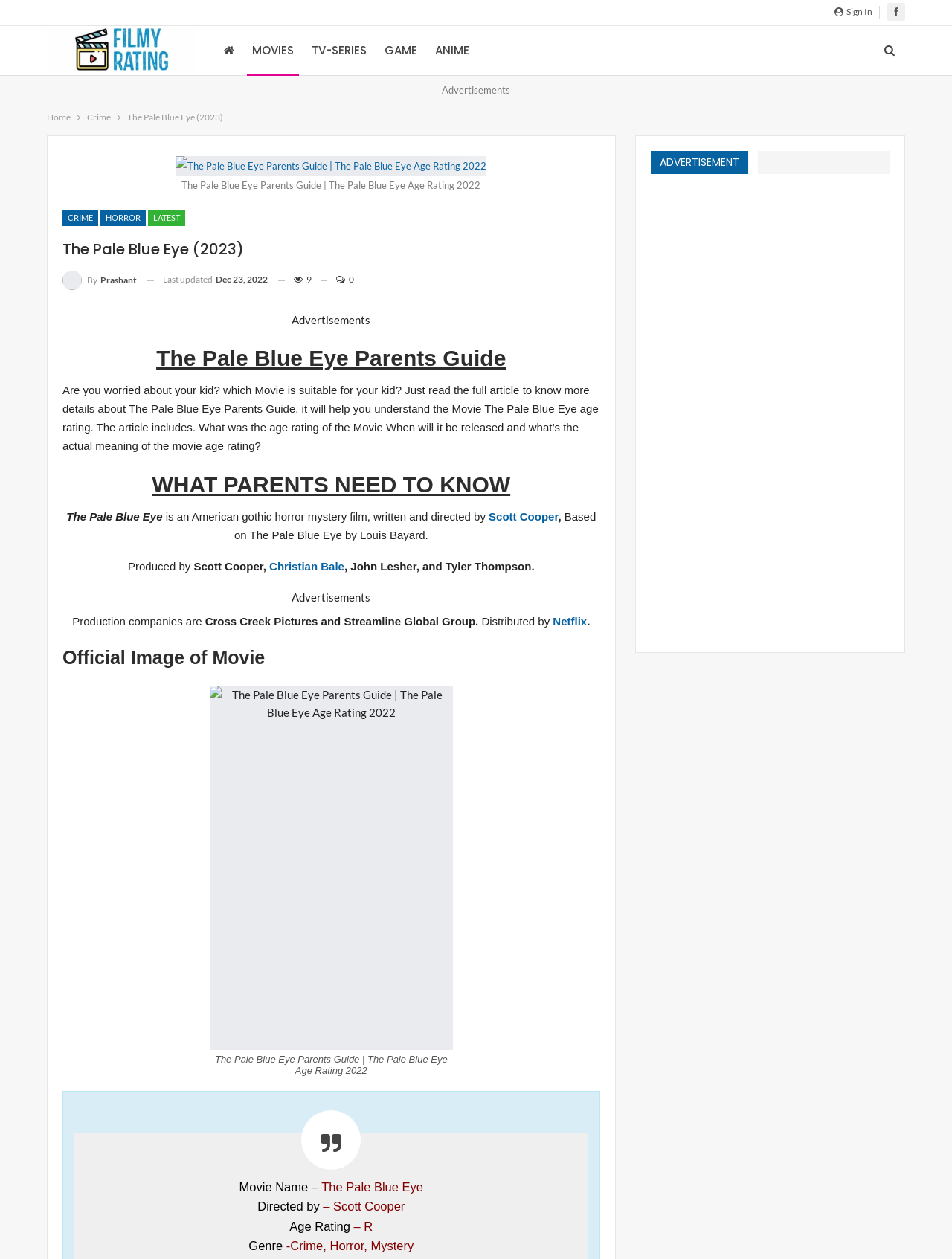Predict the bounding box of the UI element that fits this description: "Crime".

[0.091, 0.087, 0.116, 0.1]